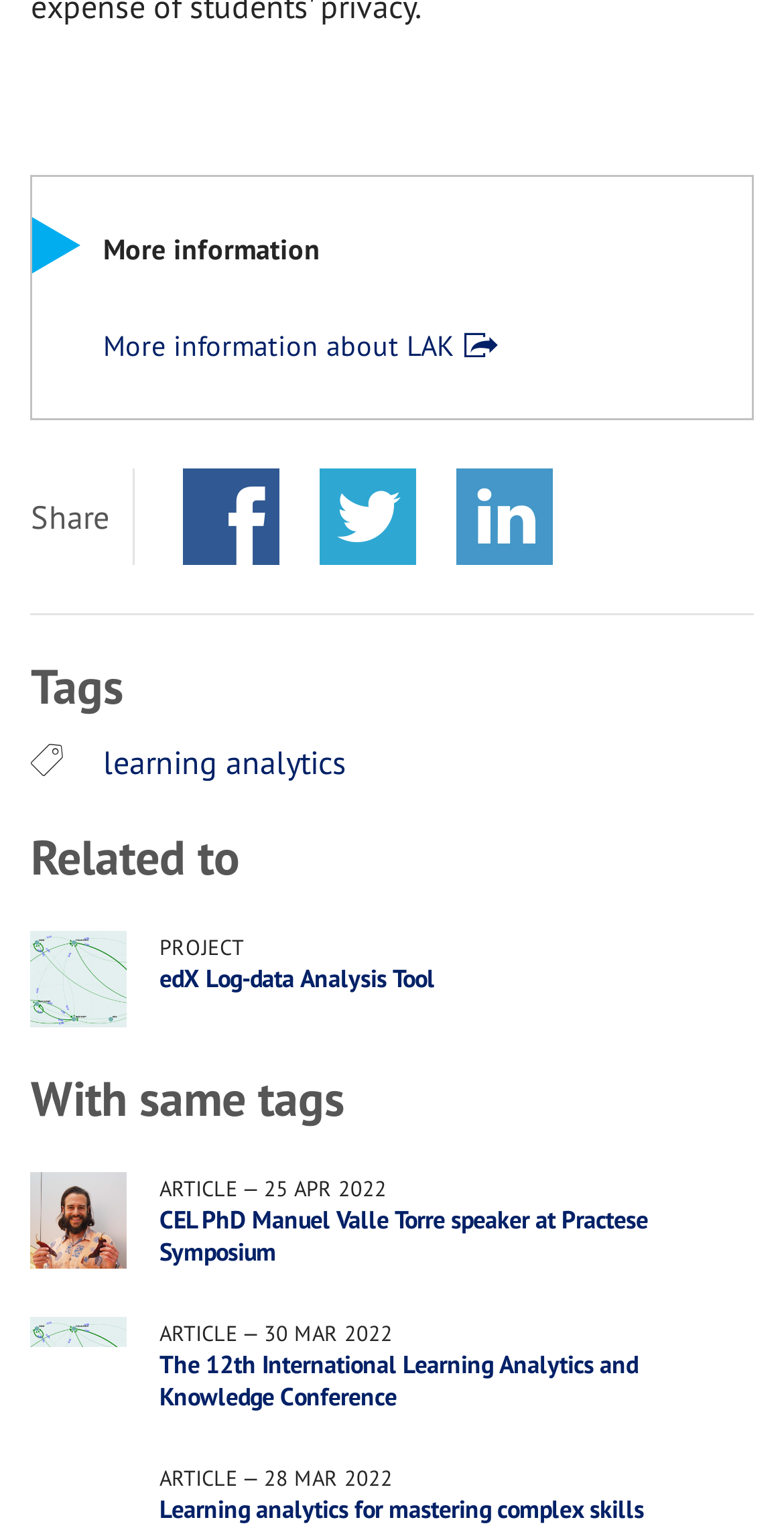Please identify the coordinates of the bounding box that should be clicked to fulfill this instruction: "Share on Facebook".

[0.234, 0.306, 0.357, 0.369]